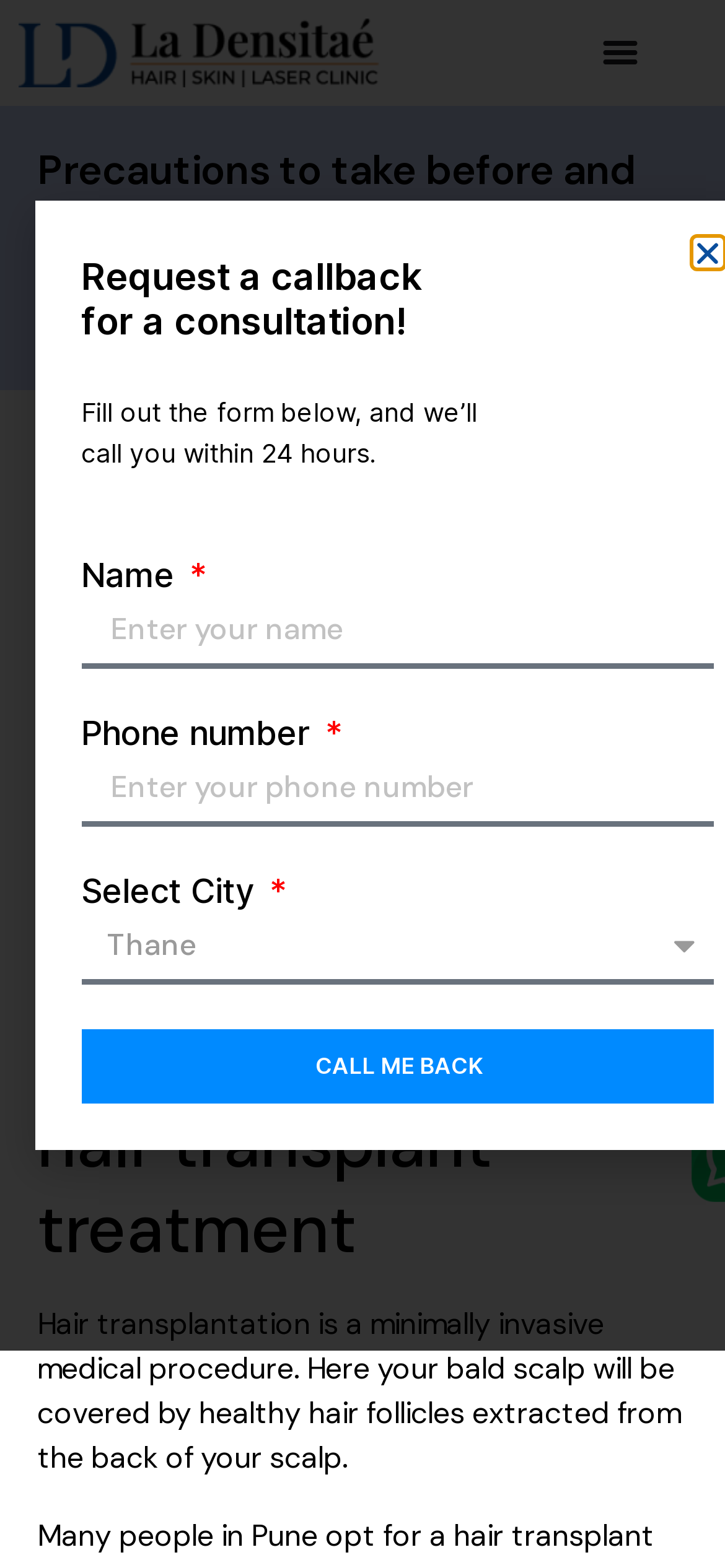What is required to fill out the form?
Give a comprehensive and detailed explanation for the question.

According to the form, it is required to enter a name and a phone number, which must only contain numbers and phone characters such as #, -, *, etc.